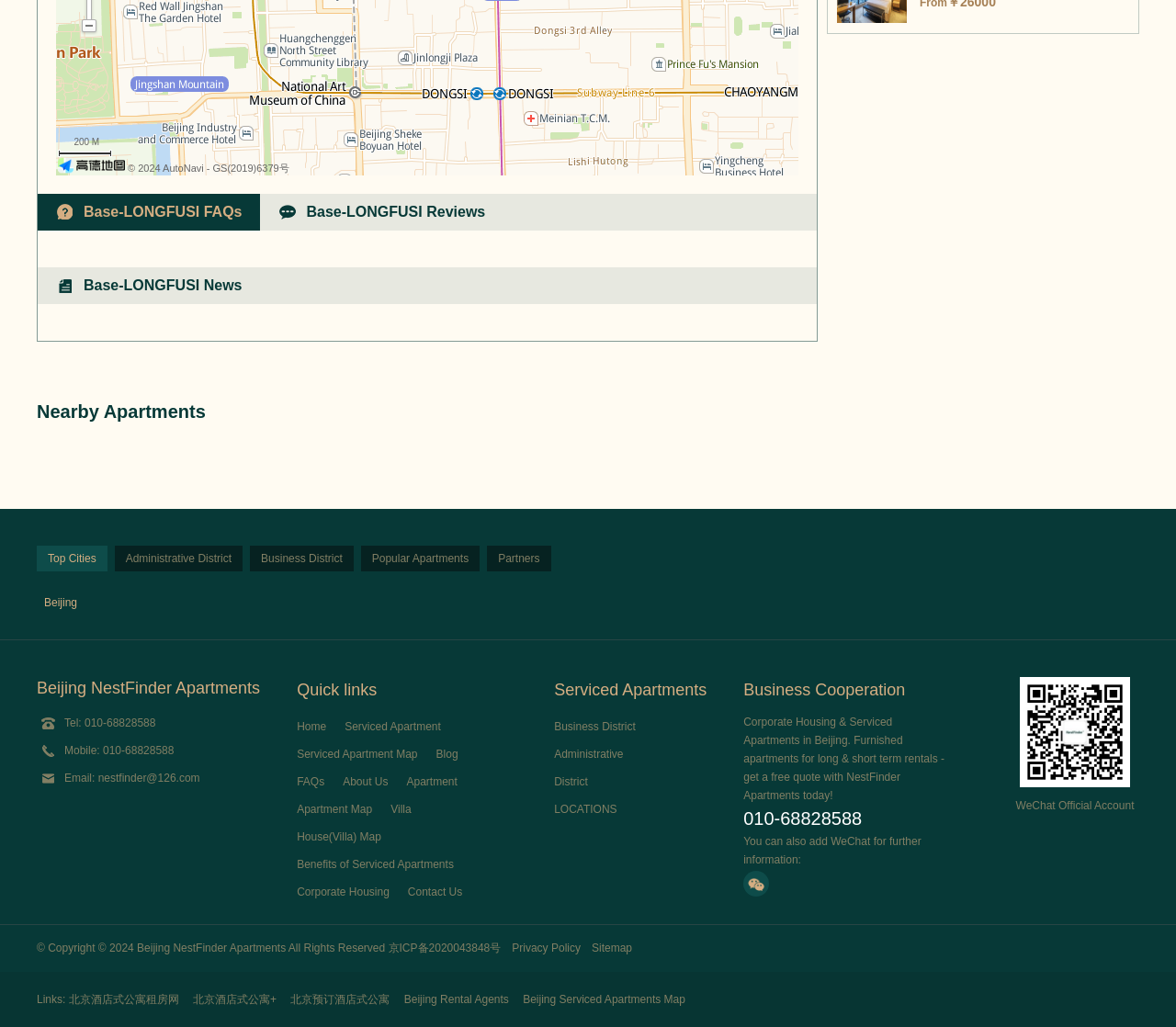Please use the details from the image to answer the following question comprehensively:
What is the copyright year of the website?

The copyright year can be found at the bottom of the webpage, which says '© Copyright © 2024 Beijing NestFinder Apartments All Rights Reserved'.